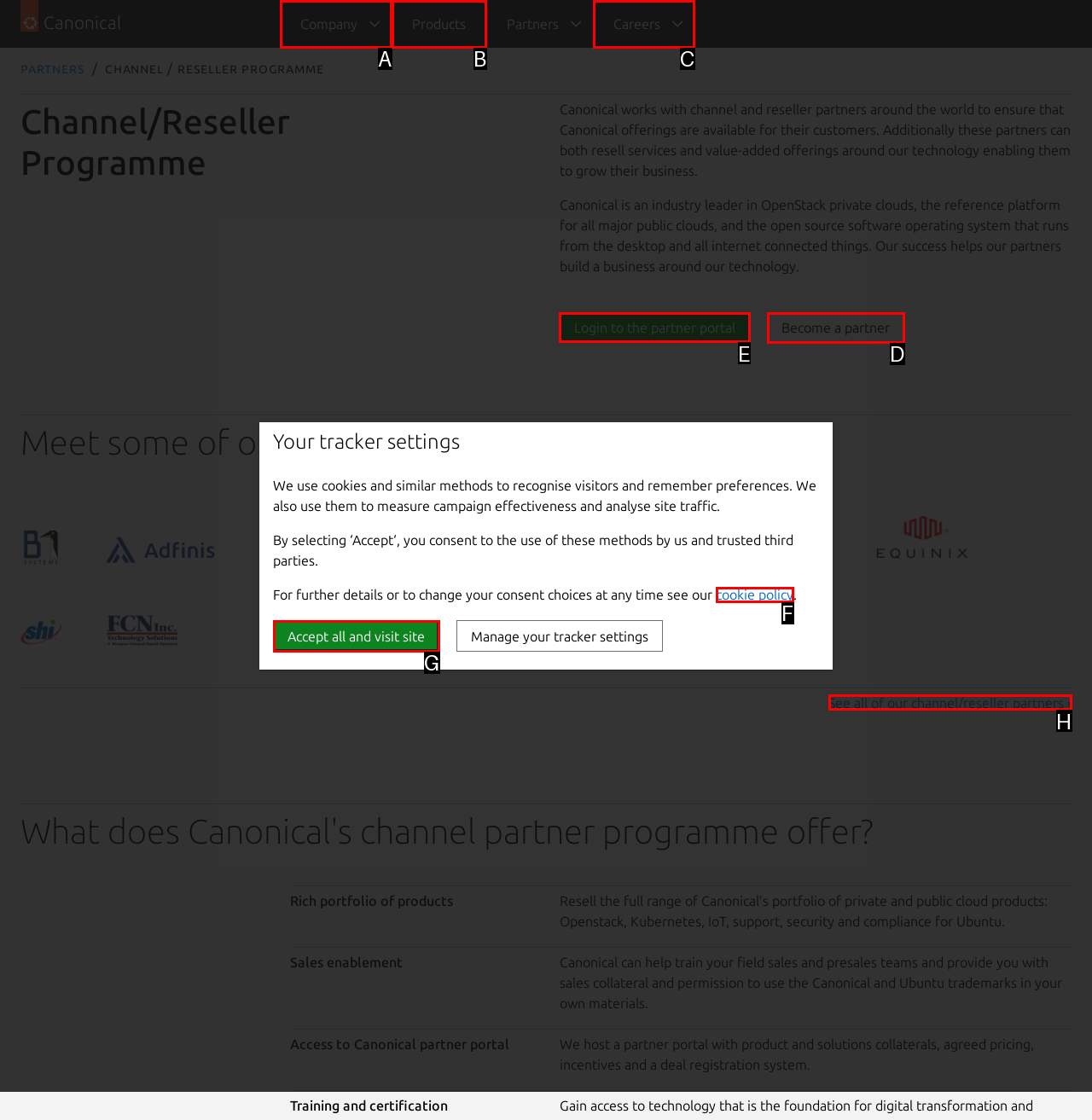For the instruction: Click on the 'Login to the partner portal' link, determine the appropriate UI element to click from the given options. Respond with the letter corresponding to the correct choice.

E